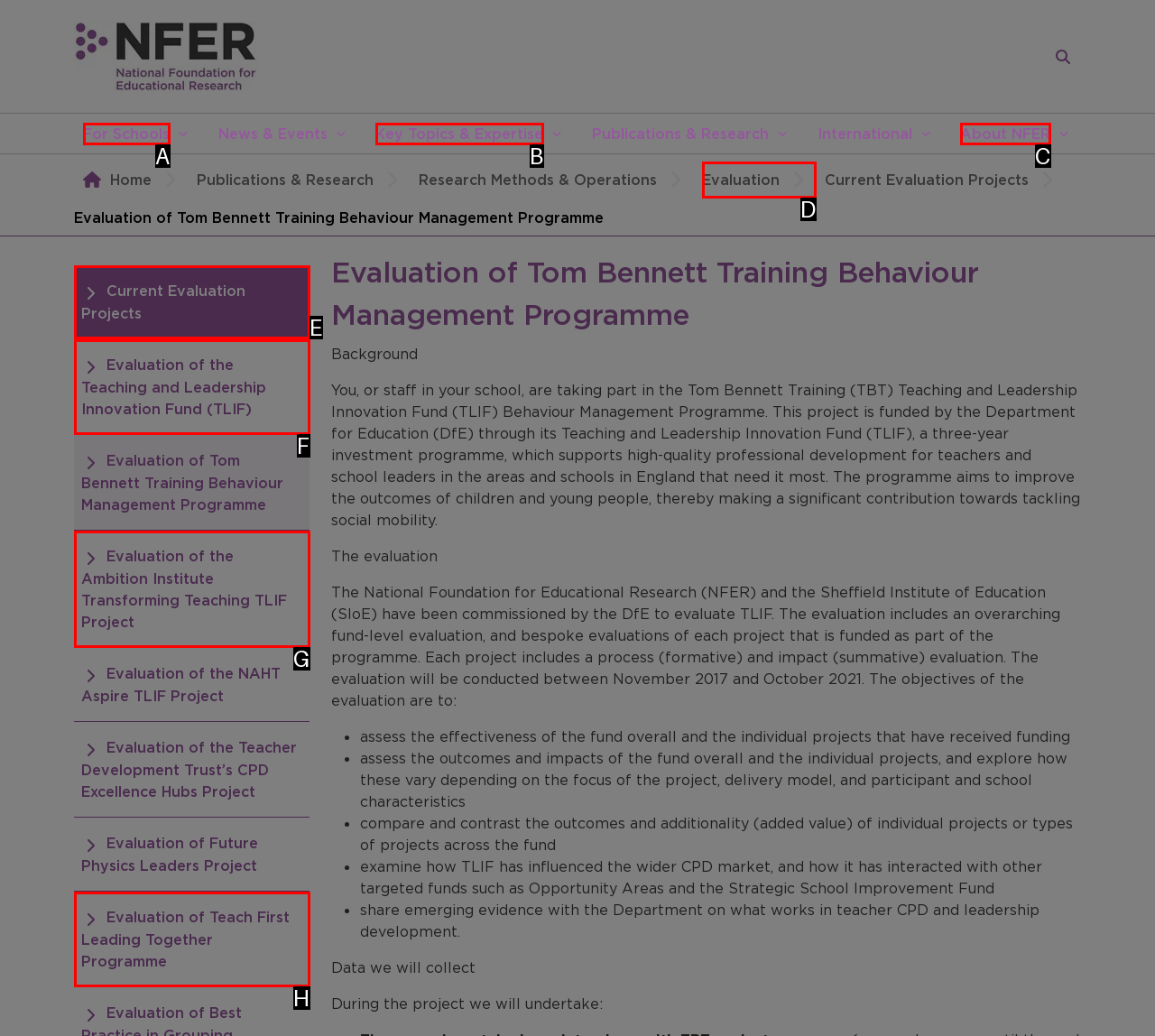Tell me which one HTML element best matches the description: Key Topics & Expertise Answer with the option's letter from the given choices directly.

B